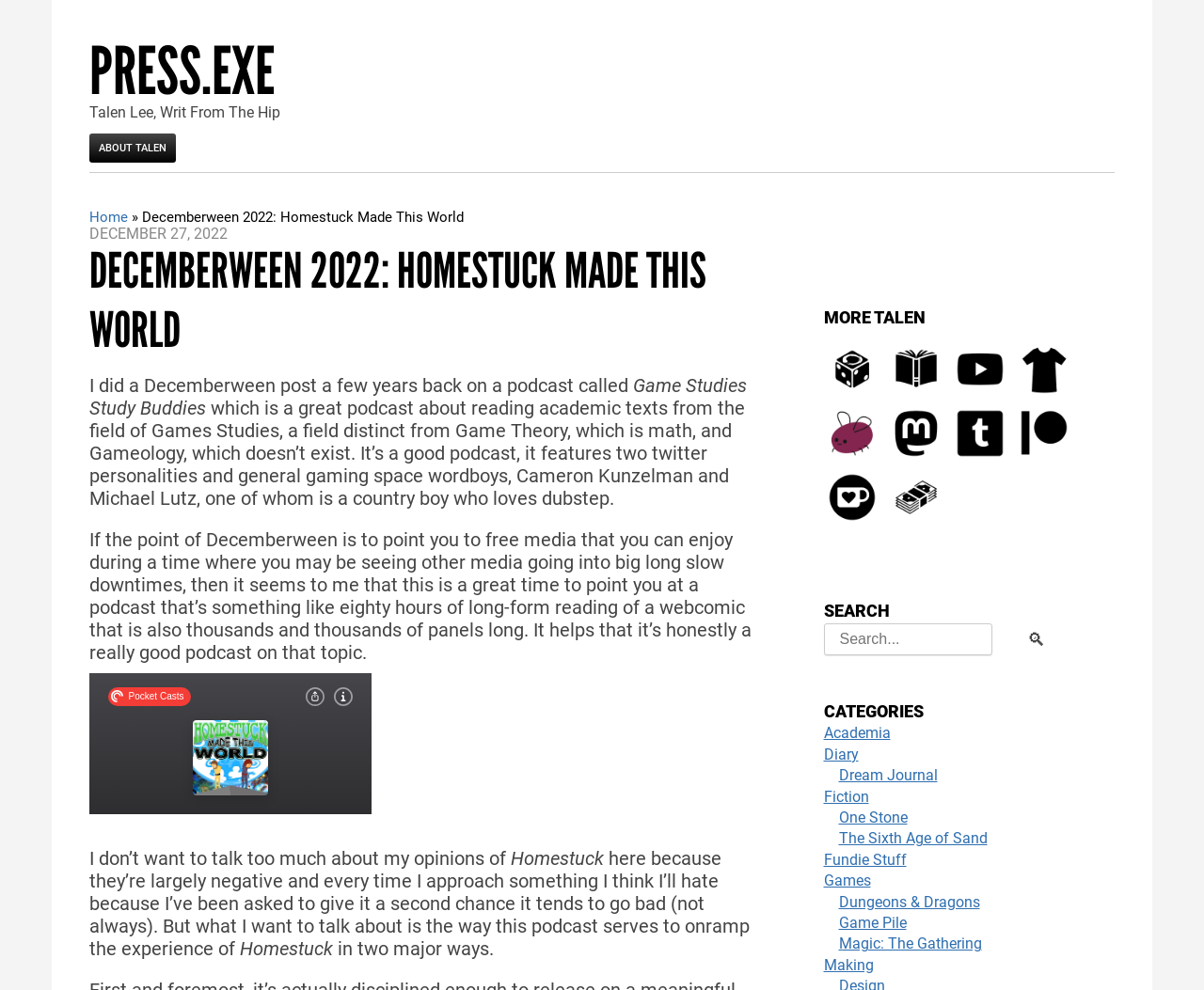Locate the bounding box coordinates of the clickable area to execute the instruction: "Click the 'PRESS.EXE' link". Provide the coordinates as four float numbers between 0 and 1, represented as [left, top, right, bottom].

[0.074, 0.04, 0.233, 0.106]